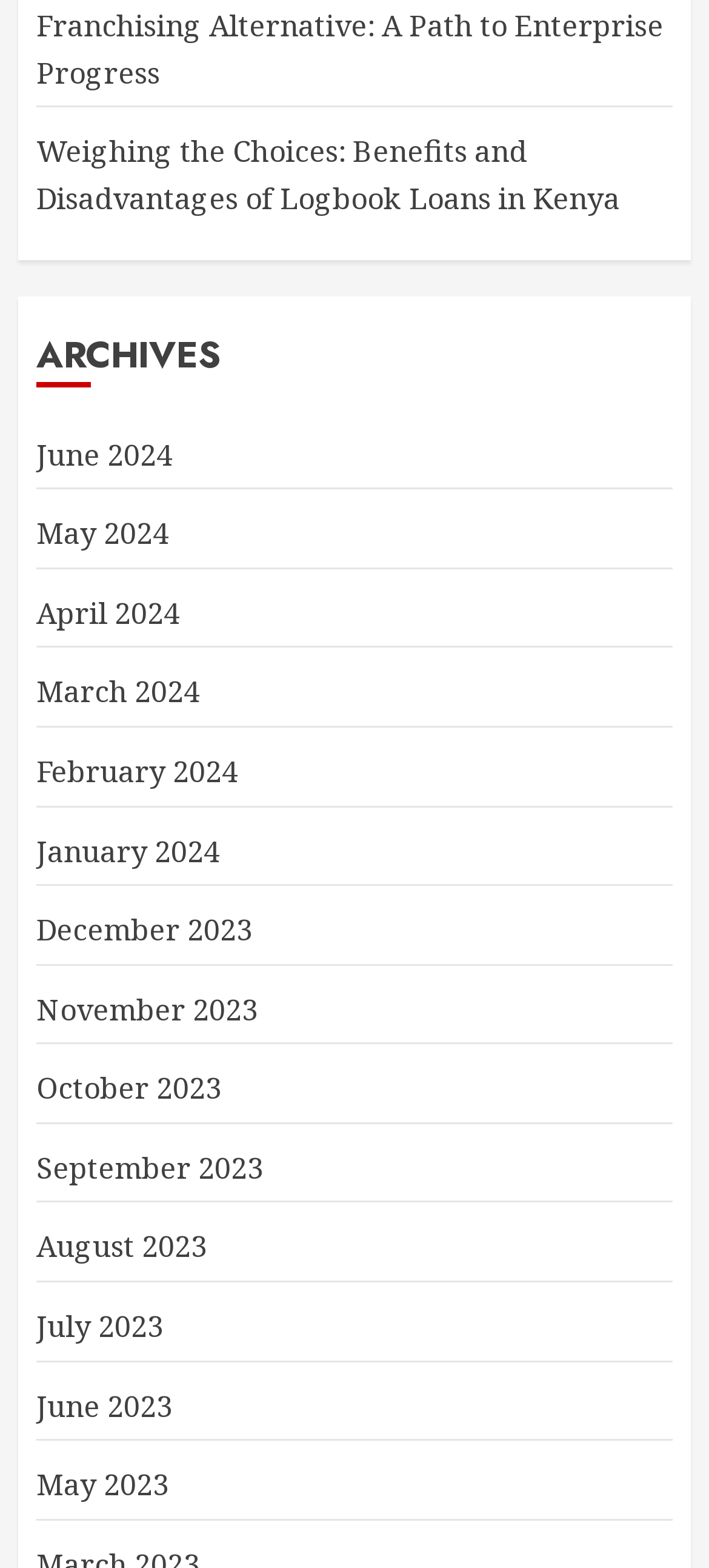Answer the question in one word or a short phrase:
What is the vertical position of the 'ARCHIVES' heading relative to the first link?

Below